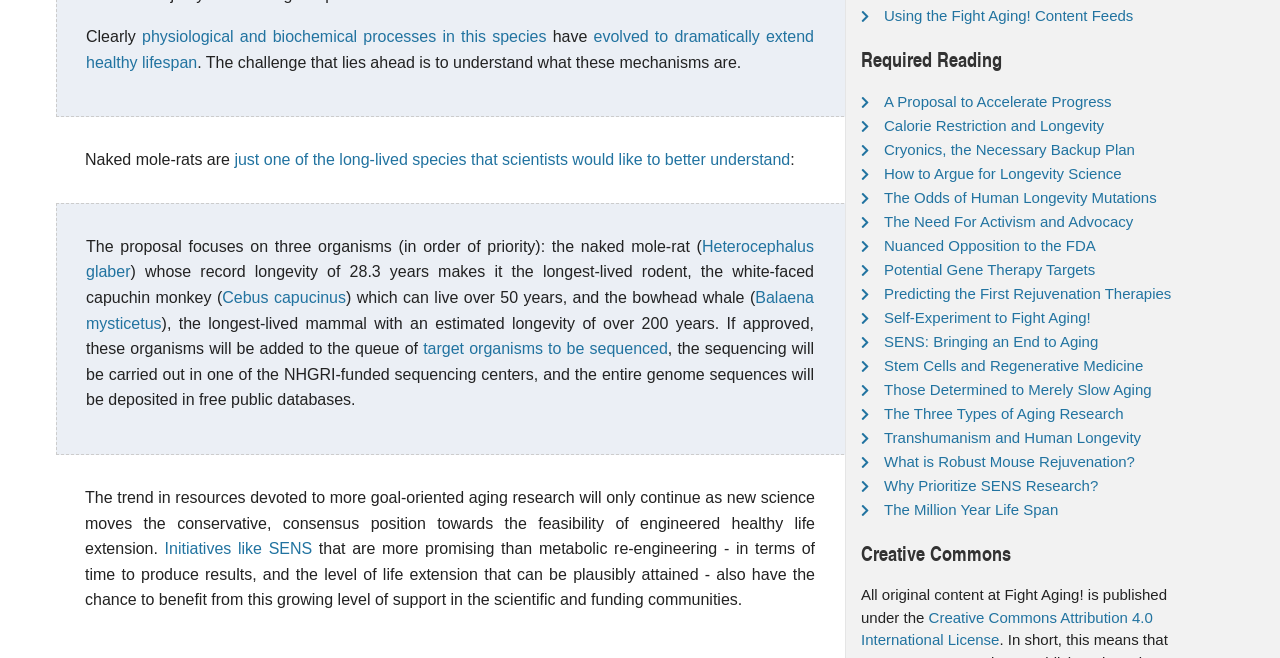Find the bounding box of the UI element described as: "Potential Gene Therapy Targets". The bounding box coordinates should be given as four float values between 0 and 1, i.e., [left, top, right, bottom].

[0.691, 0.397, 0.856, 0.422]